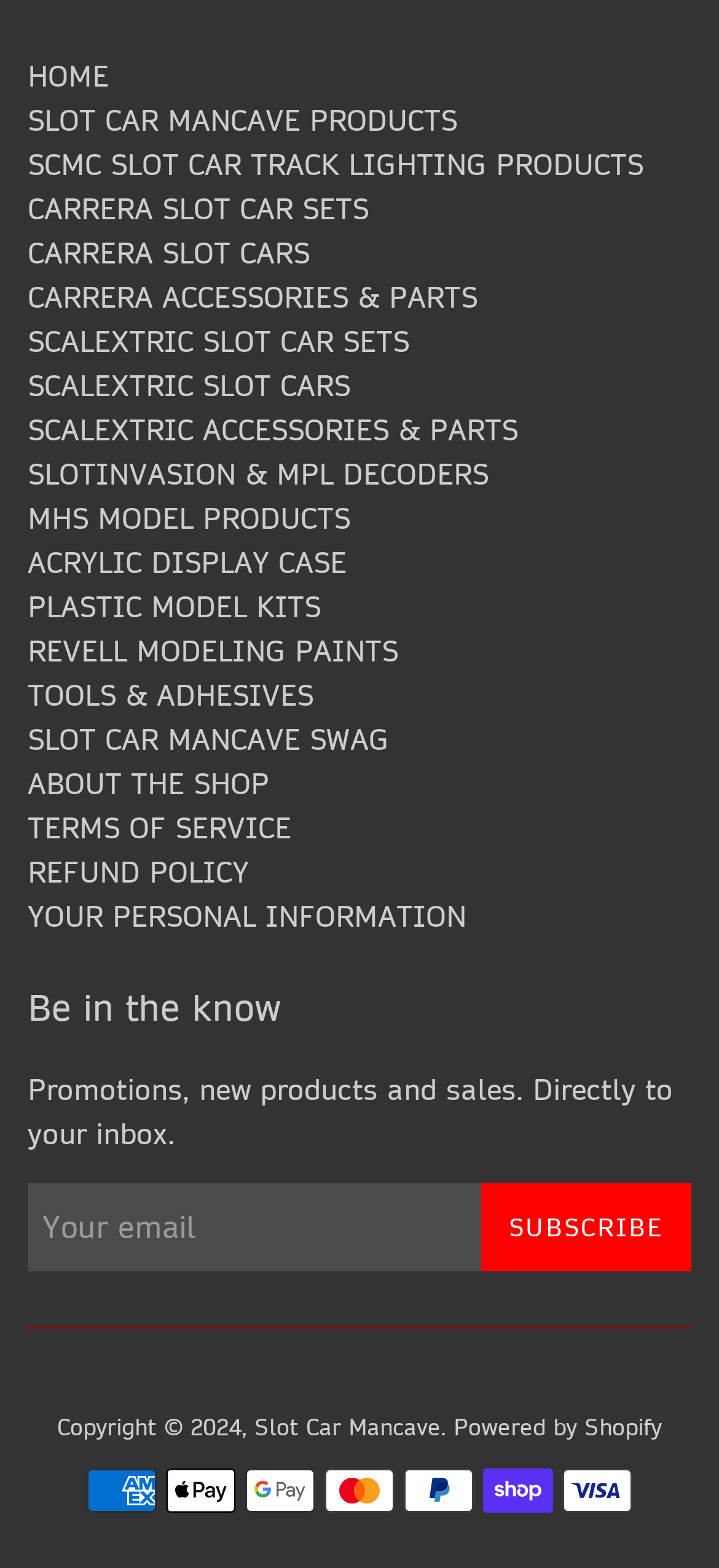Please give a concise answer to this question using a single word or phrase: 
What is the first link on the webpage?

HOME